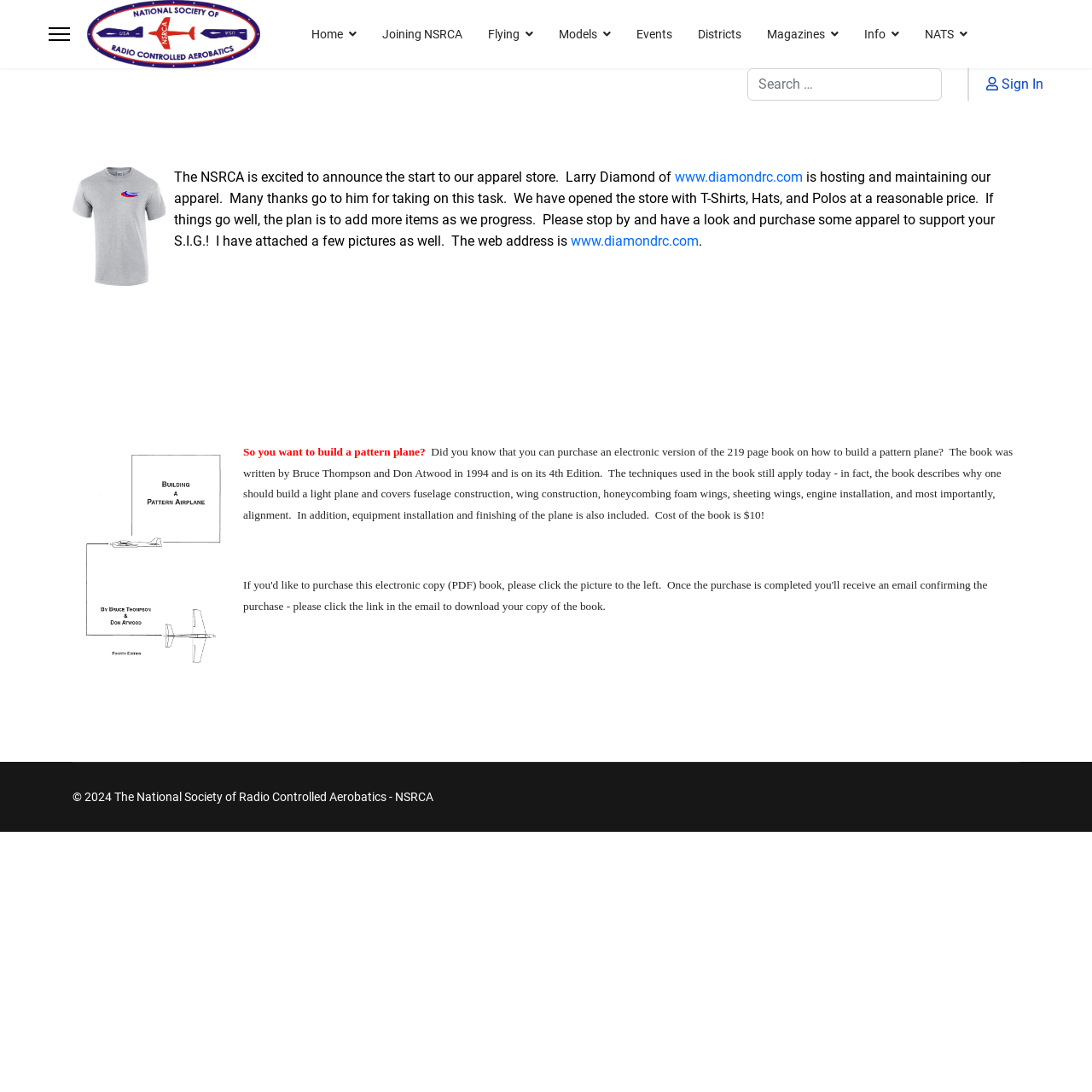Locate the bounding box coordinates of the area to click to fulfill this instruction: "Visit the 'NSRCA Website'". The bounding box should be presented as four float numbers between 0 and 1, in the order [left, top, right, bottom].

[0.08, 0.0, 0.238, 0.062]